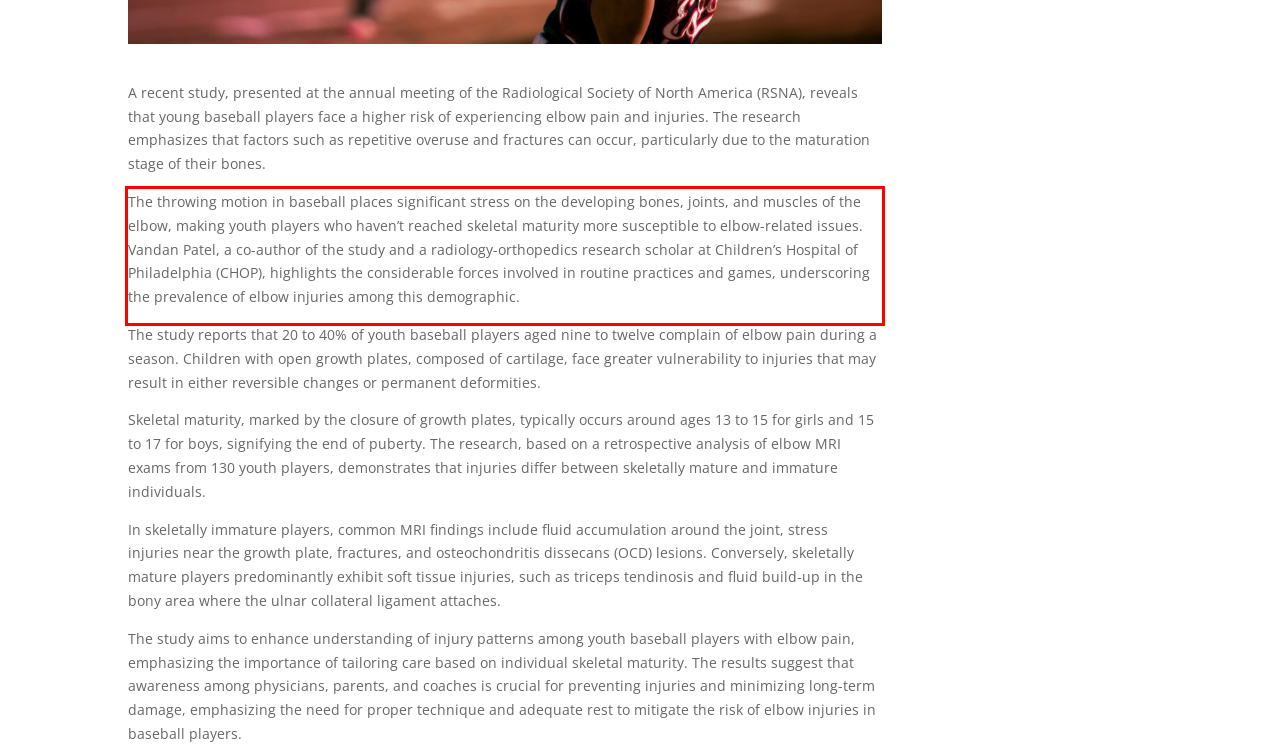Within the provided webpage screenshot, find the red rectangle bounding box and perform OCR to obtain the text content.

The throwing motion in baseball places significant stress on the developing bones, joints, and muscles of the elbow, making youth players who haven’t reached skeletal maturity more susceptible to elbow-related issues. Vandan Patel, a co-author of the study and a radiology-orthopedics research scholar at Children’s Hospital of Philadelphia (CHOP), highlights the considerable forces involved in routine practices and games, underscoring the prevalence of elbow injuries among this demographic.